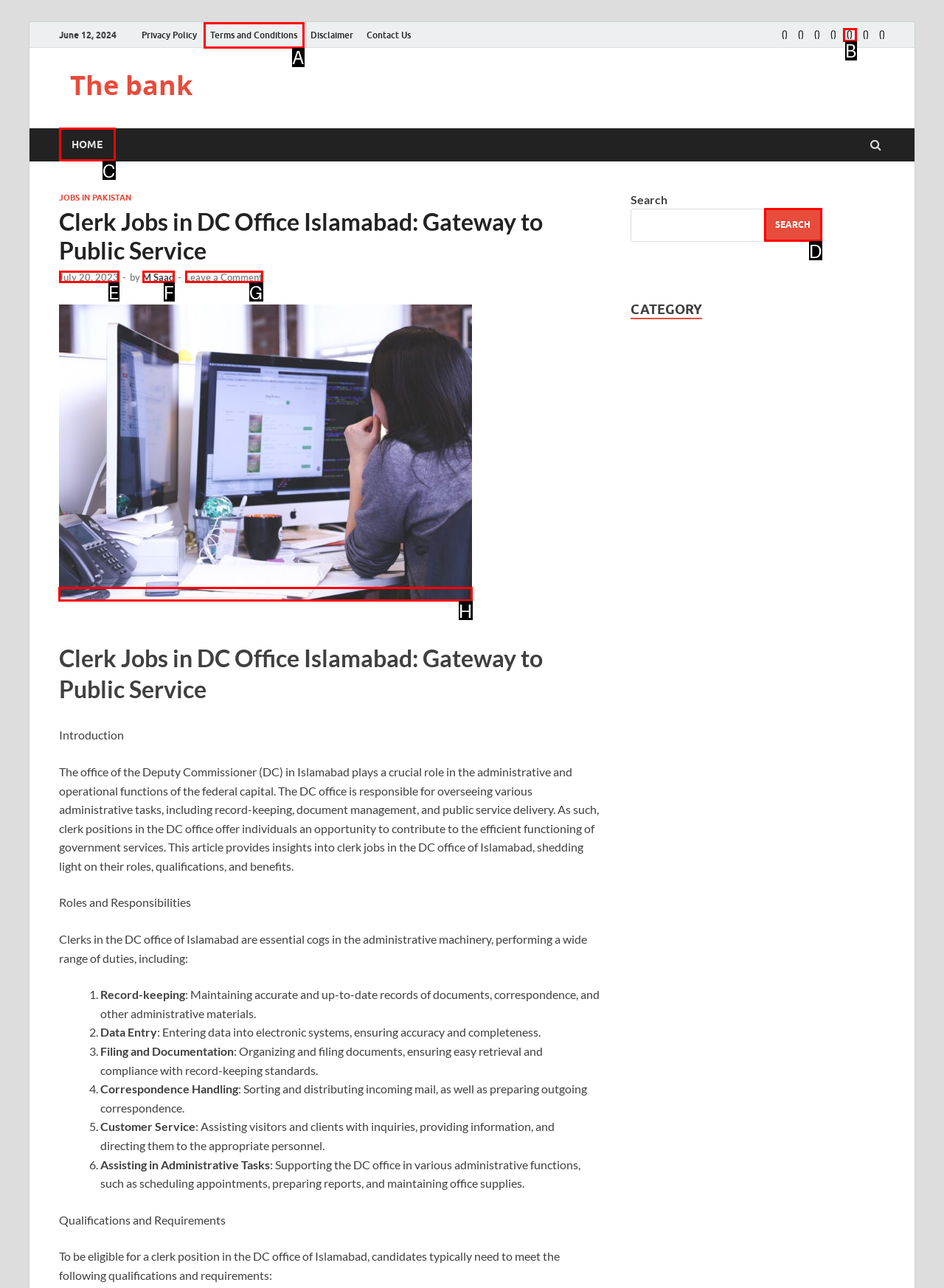Identify the appropriate lettered option to execute the following task: Read the 'Clerk Jobs in DC Office Islamabad: Gateway to Public Service' article
Respond with the letter of the selected choice.

H